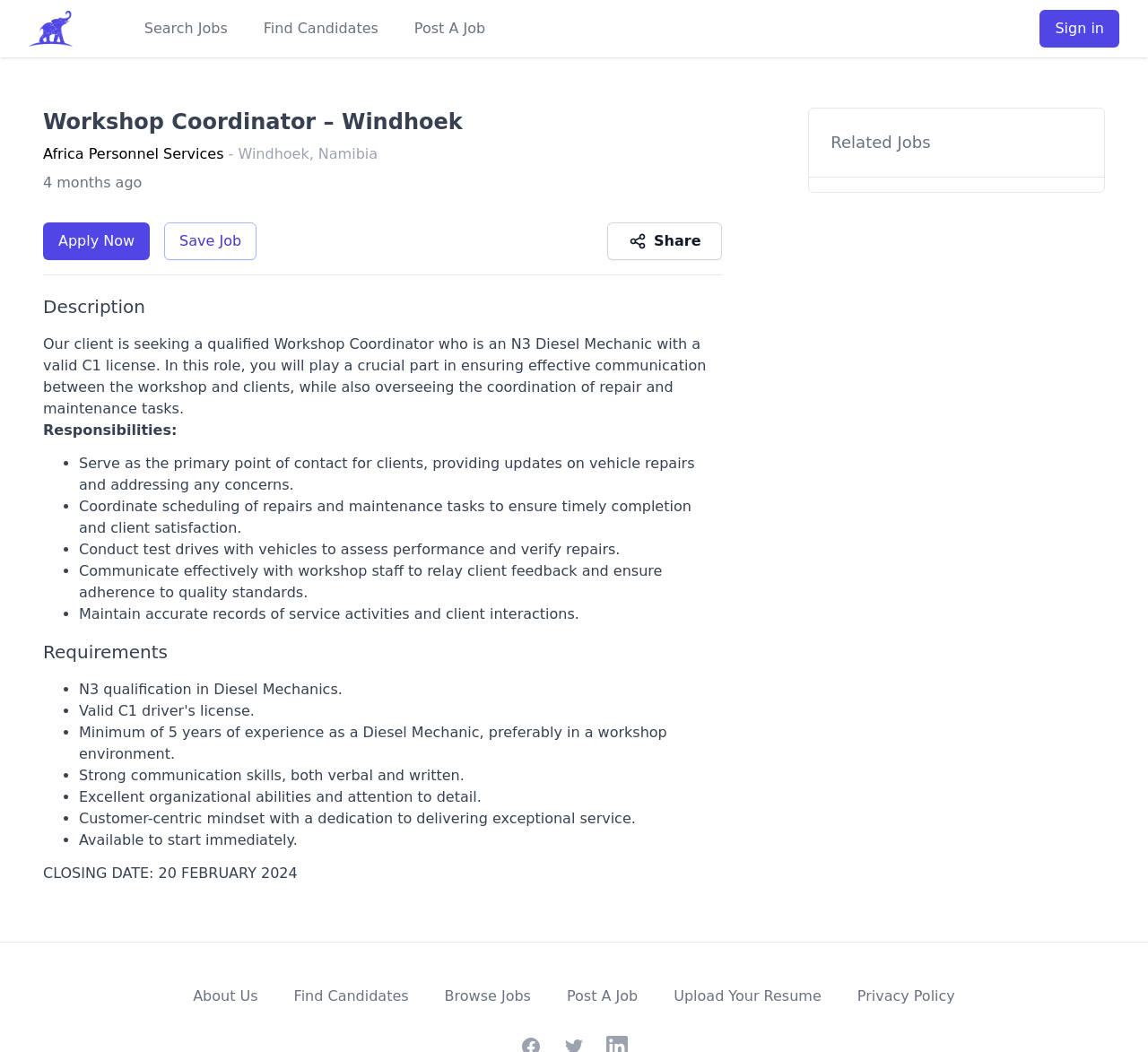Identify the bounding box coordinates for the element you need to click to achieve the following task: "Sign in to your account". The coordinates must be four float values ranging from 0 to 1, formatted as [left, top, right, bottom].

[0.906, 0.009, 0.975, 0.045]